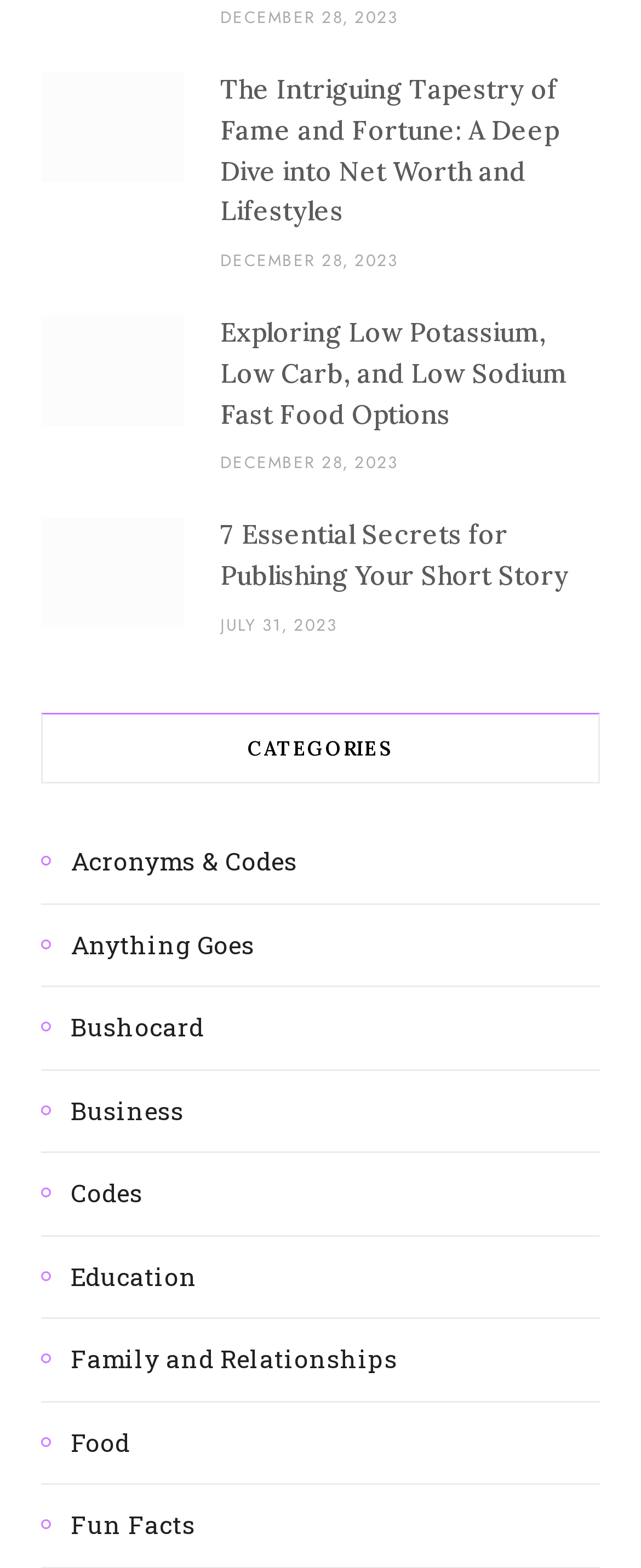Identify the bounding box coordinates of the element to click to follow this instruction: 'Click on 'More …''. Ensure the coordinates are four float values between 0 and 1, provided as [left, top, right, bottom].

None